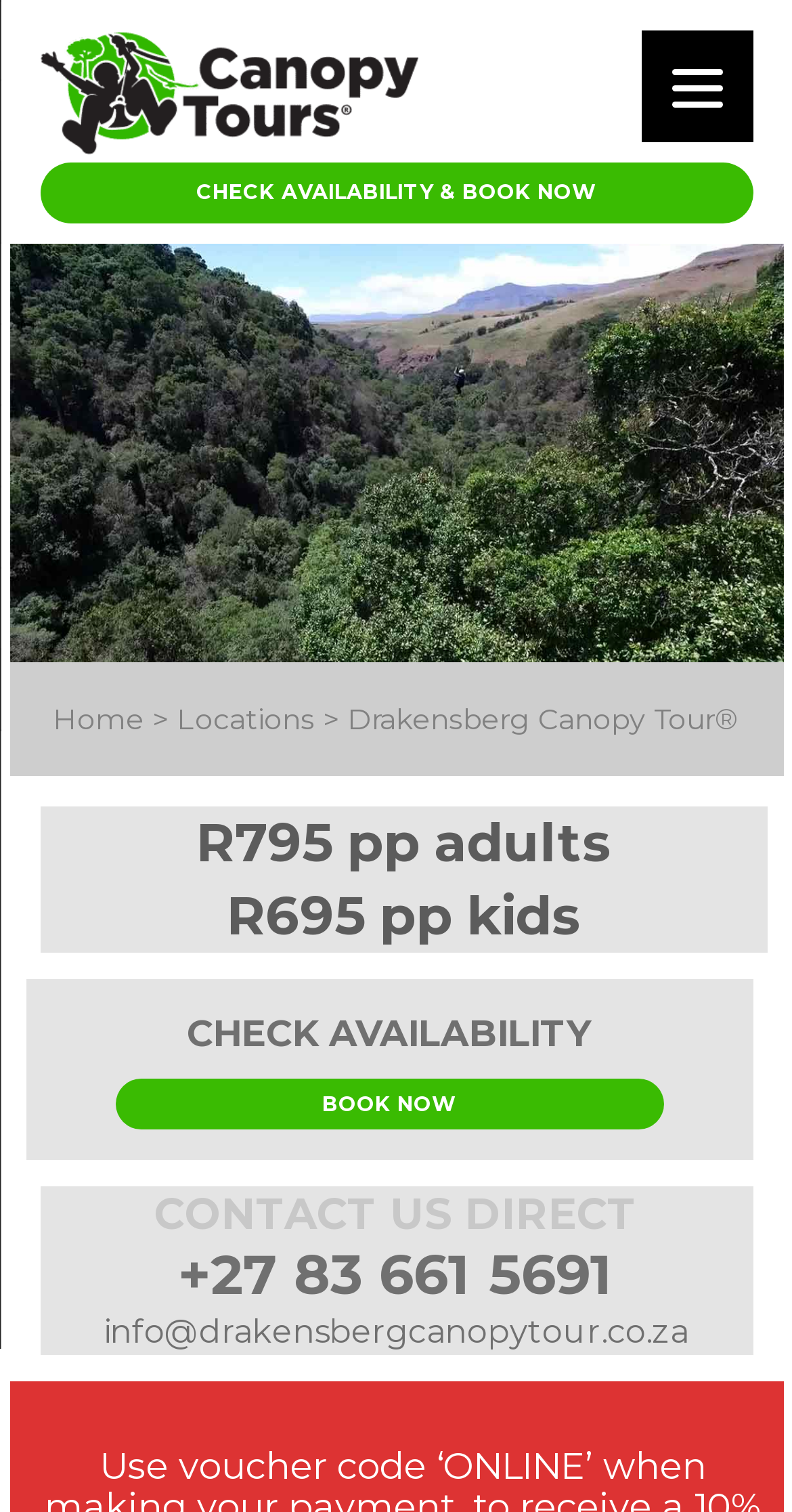Pinpoint the bounding box coordinates of the element that must be clicked to accomplish the following instruction: "Send an email to 'info@drakensbergcanopytour.co.za'". The coordinates should be in the format of four float numbers between 0 and 1, i.e., [left, top, right, bottom].

[0.131, 0.868, 0.869, 0.893]